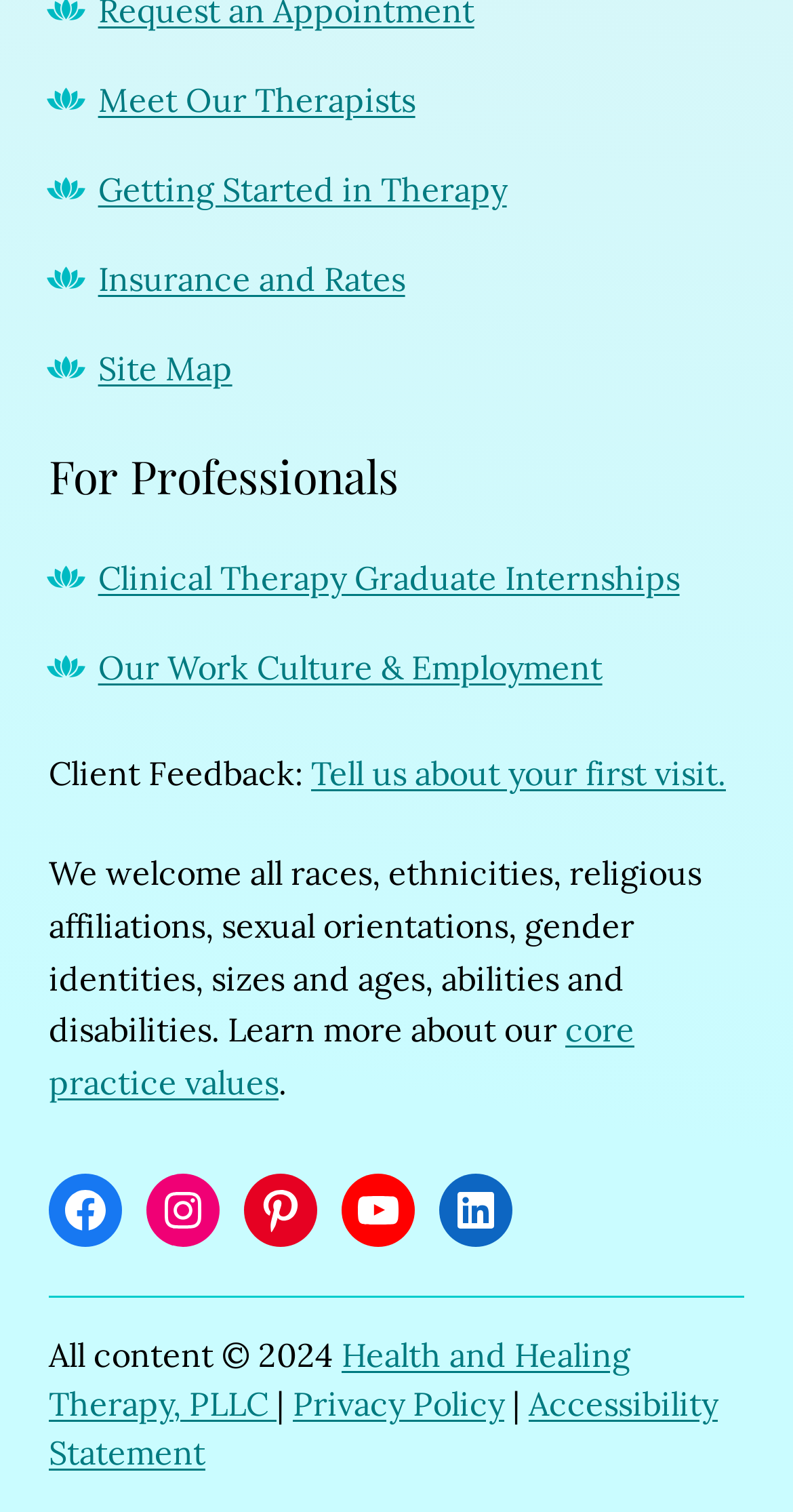What is the name of the therapy practice?
From the details in the image, provide a complete and detailed answer to the question.

I found the name of the therapy practice by looking at the bottom of the webpage, where the copyright information is located. The text 'All content © 2024 Health and Healing Therapy, PLLC' indicates that the practice is called Health and Healing Therapy, PLLC.